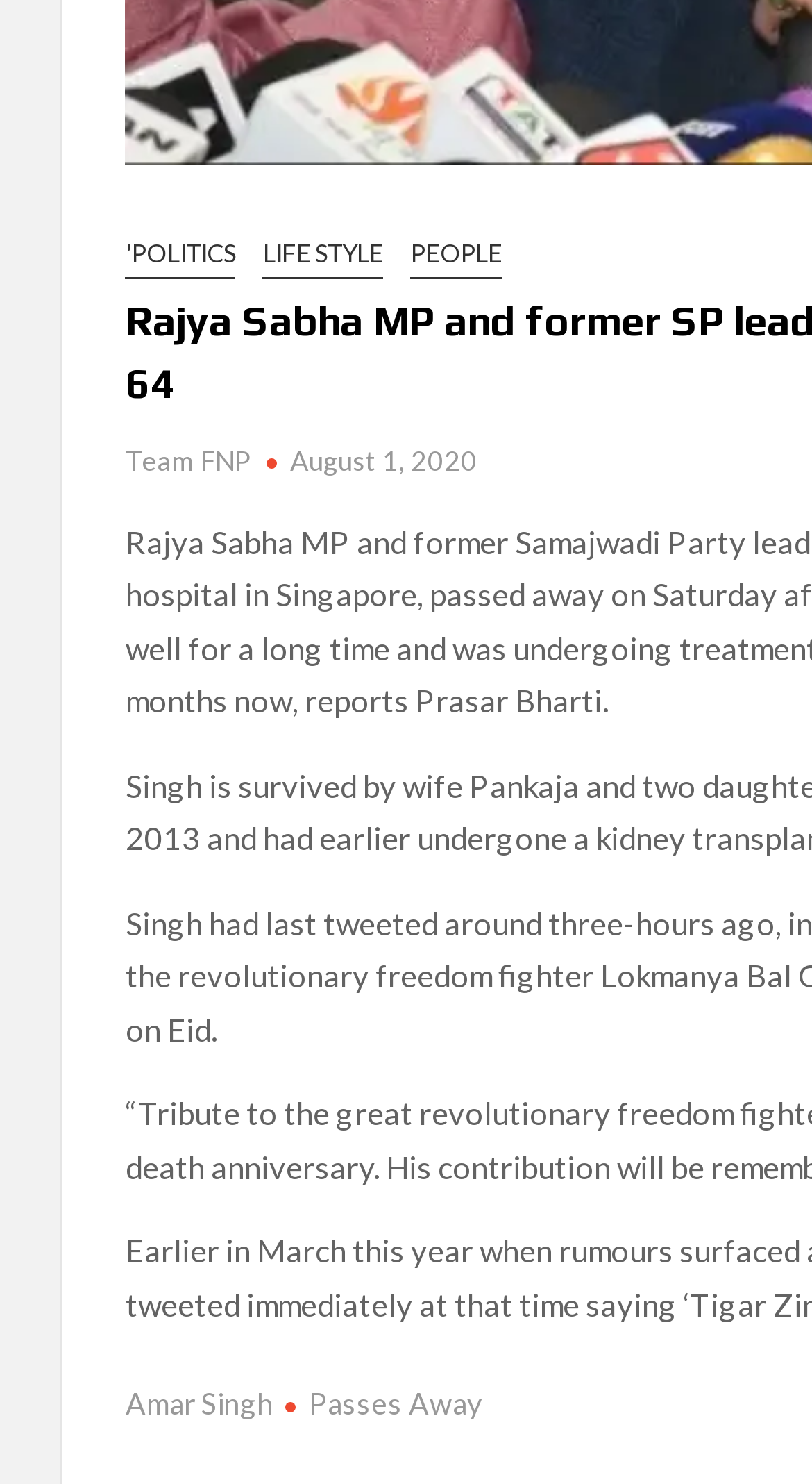Please provide a comprehensive response to the question below by analyzing the image: 
Is there a team mentioned on the webpage?

The link 'Team FNP' suggests that there is a team mentioned on the webpage, which is likely to be a team related to the website or organization.